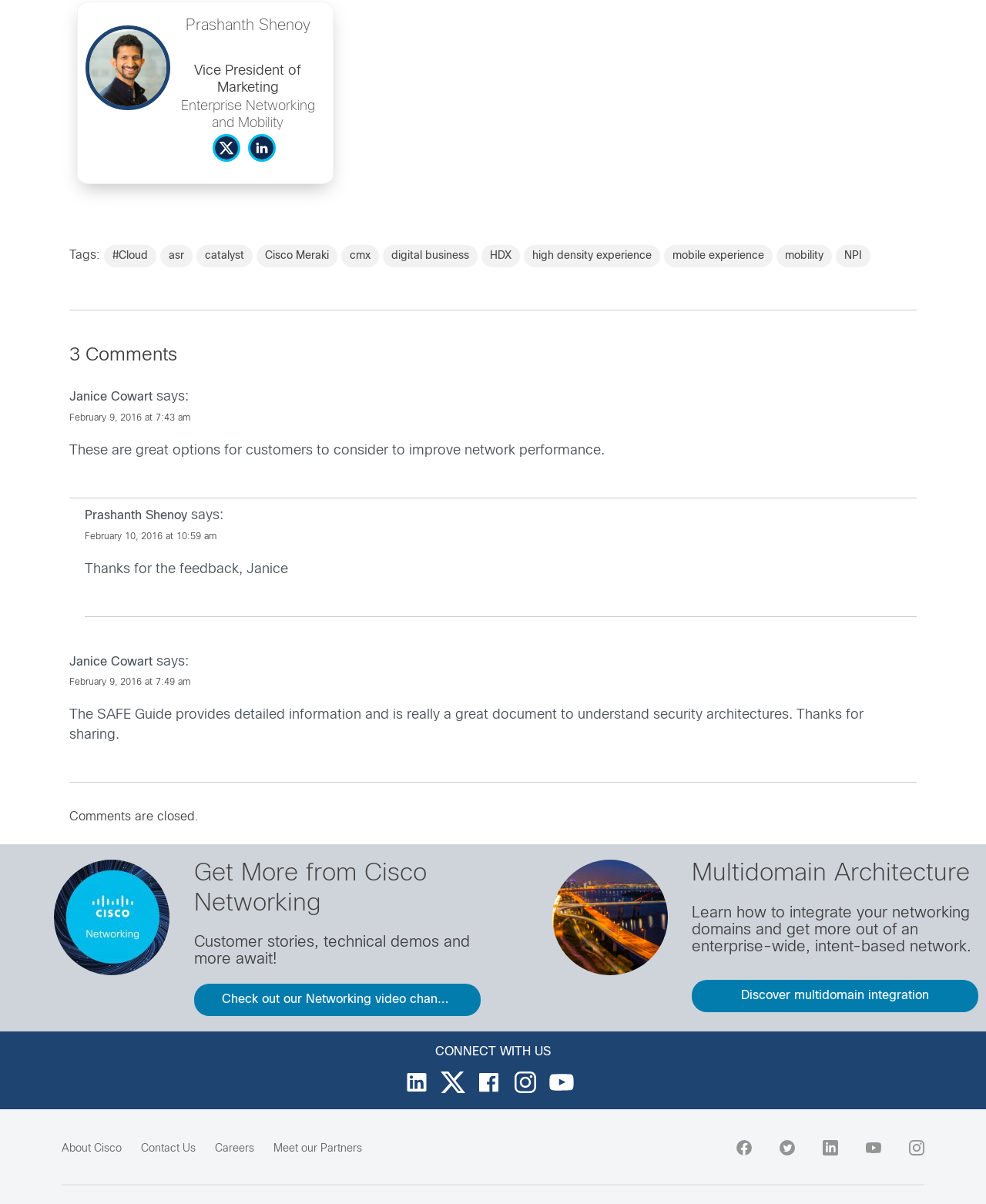What is the name of the person in the avatar?
Please answer the question with a single word or phrase, referencing the image.

Prashanth Shenoy